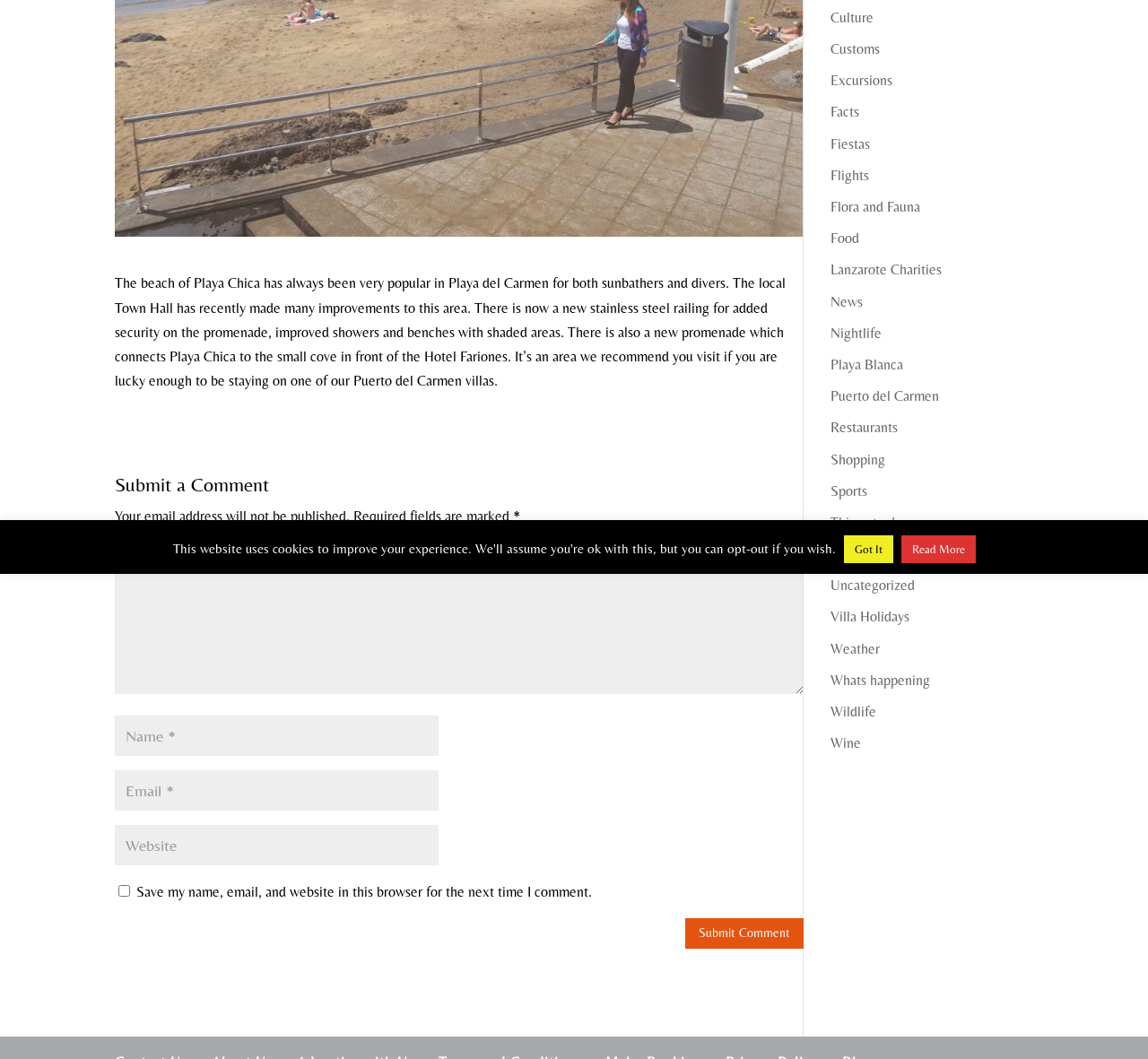Return the bounding box coordinates of the UI element that corresponds to this description: "input value="Comment *" name="comment"". The coordinates must be given as four float numbers in the range of 0 and 1, [left, top, right, bottom].

[0.1, 0.513, 0.7, 0.655]